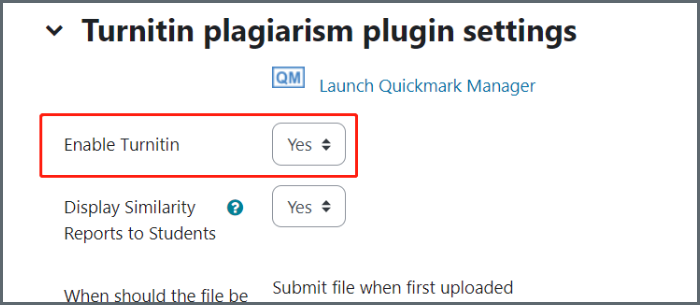Can students view their similarity reports?
Please give a detailed answer to the question using the information shown in the image.

The 'Display Similarity Reports to Students' setting has a 'Yes' option selected, suggesting that students will be able to view their similarity reports after submitting their assignments.